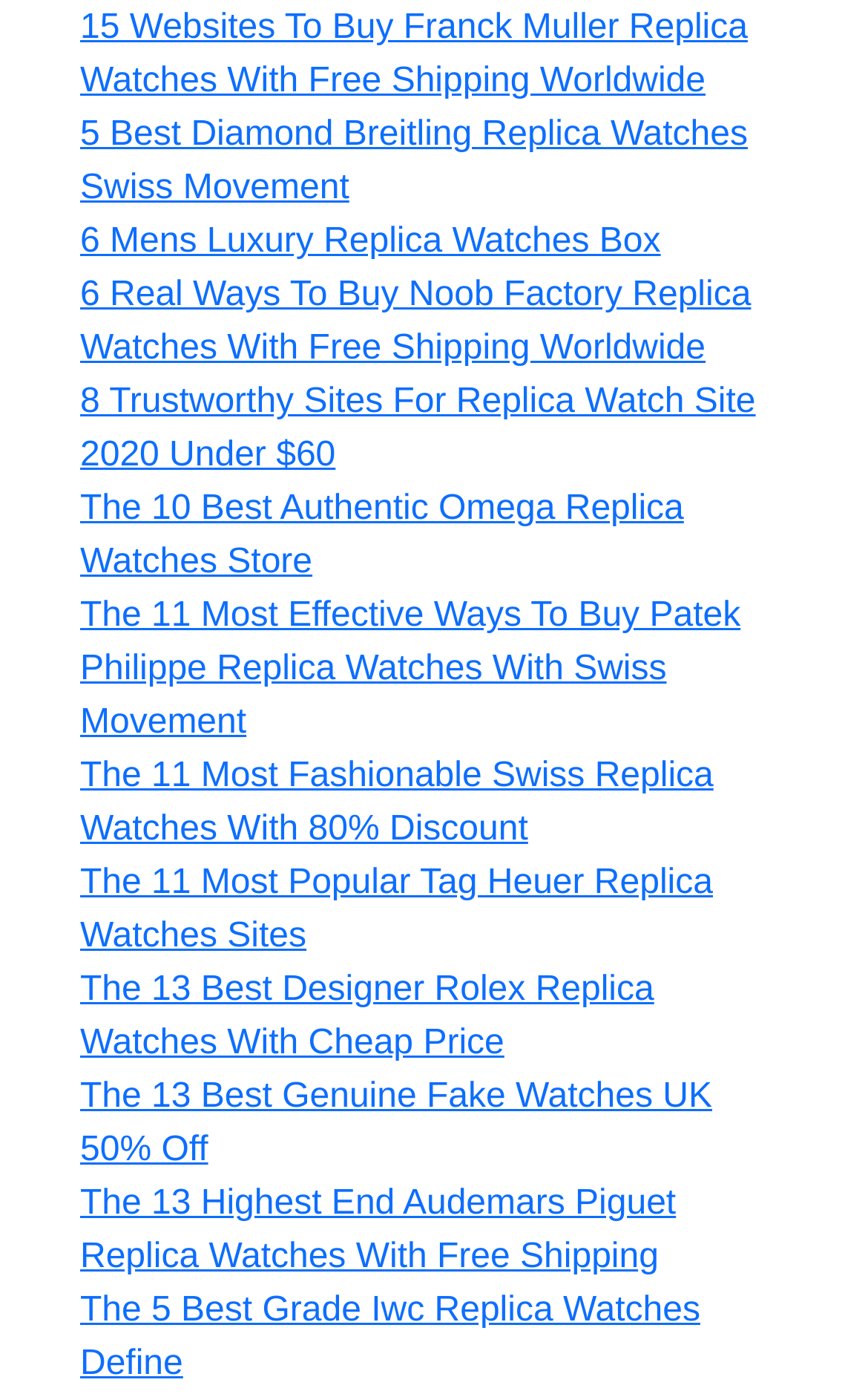Could you specify the bounding box coordinates for the clickable section to complete the following instruction: "Check the 13 best designer Rolex replica watches with cheap price"?

[0.092, 0.697, 0.754, 0.763]